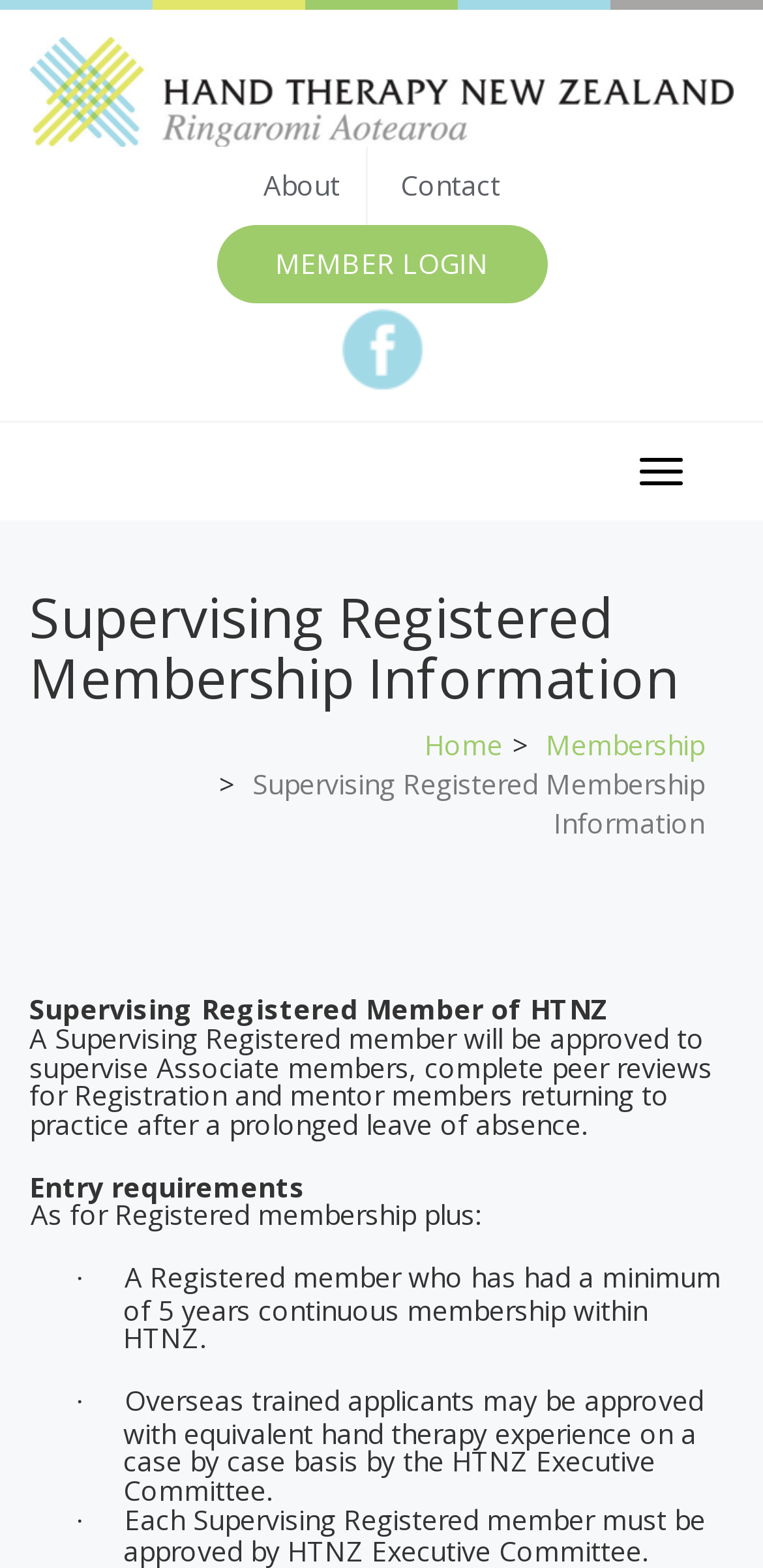Given the element description "Contact" in the screenshot, predict the bounding box coordinates of that UI element.

[0.491, 0.093, 0.688, 0.143]